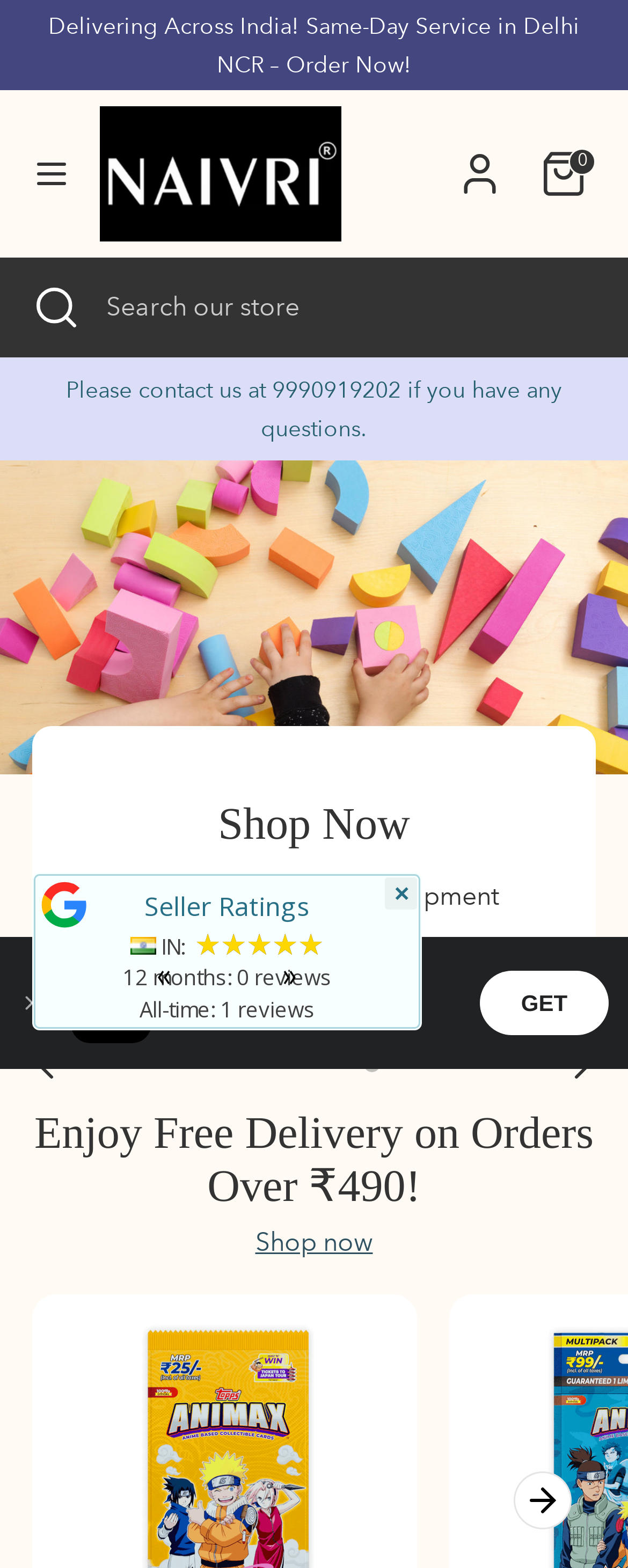Specify the bounding box coordinates of the area that needs to be clicked to achieve the following instruction: "Follow on Twitter".

None